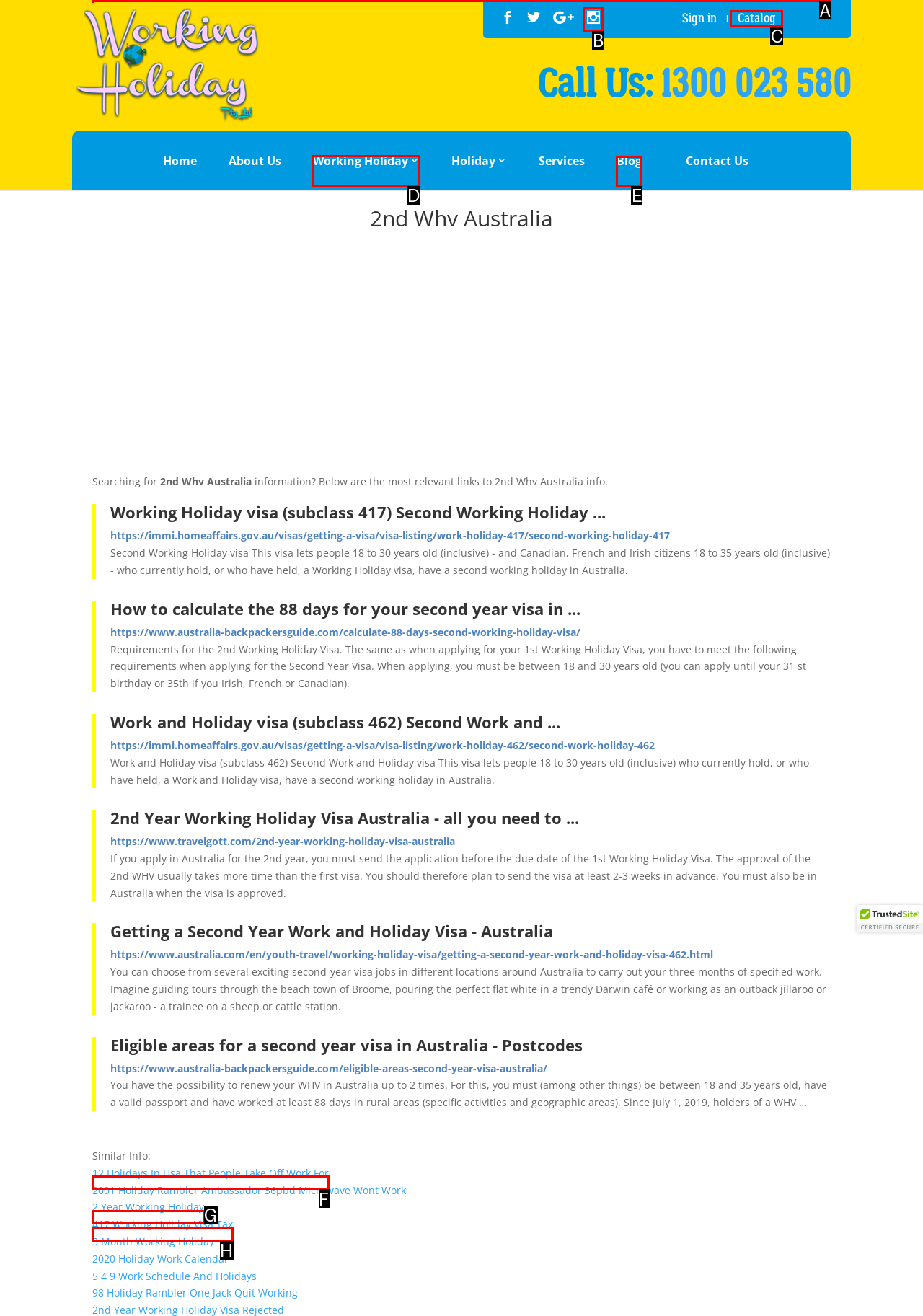Find the appropriate UI element to complete the task: Search for information. Indicate your choice by providing the letter of the element.

A